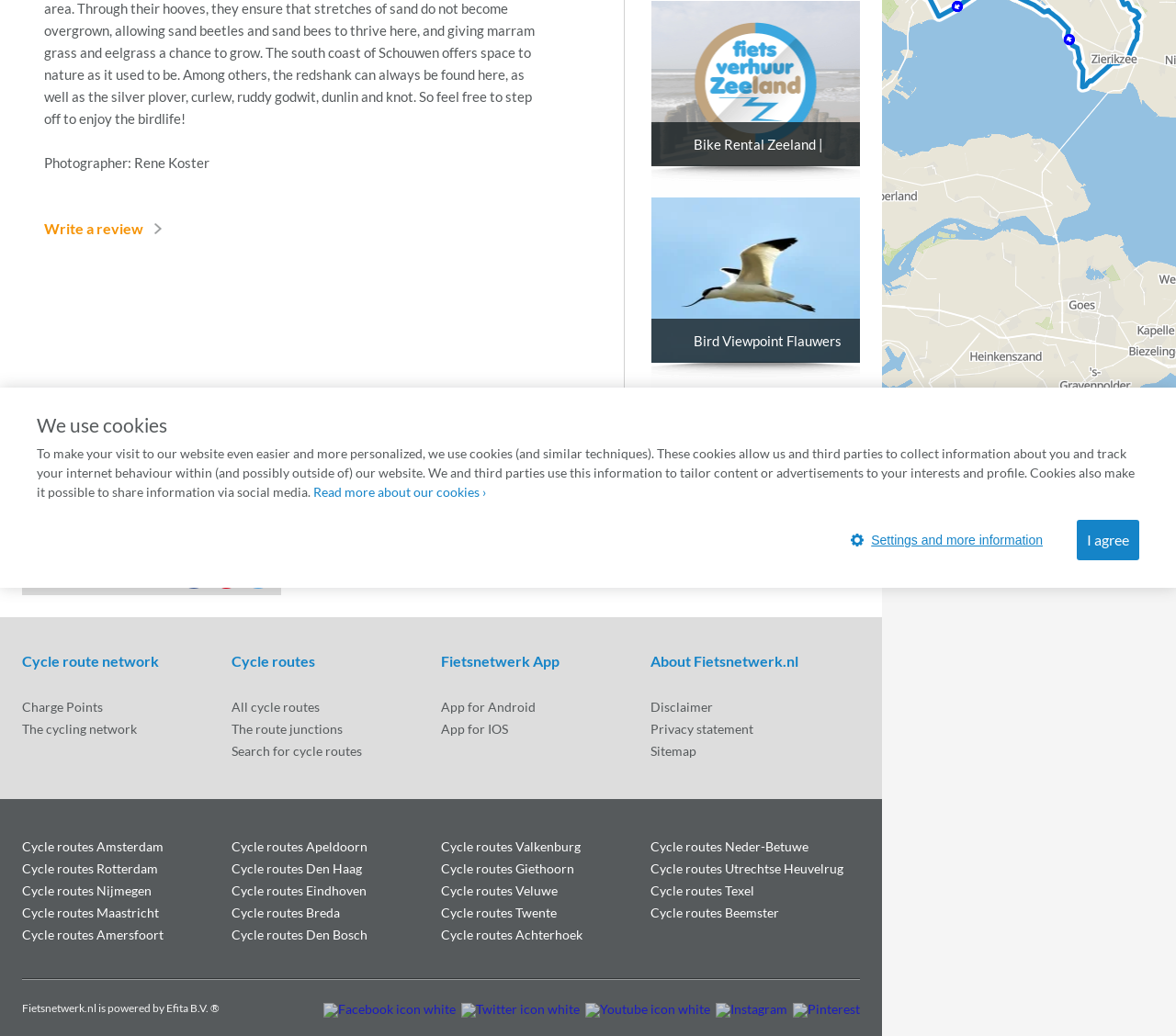Determine the bounding box coordinates for the HTML element described here: "Sitemap".

[0.553, 0.717, 0.592, 0.732]